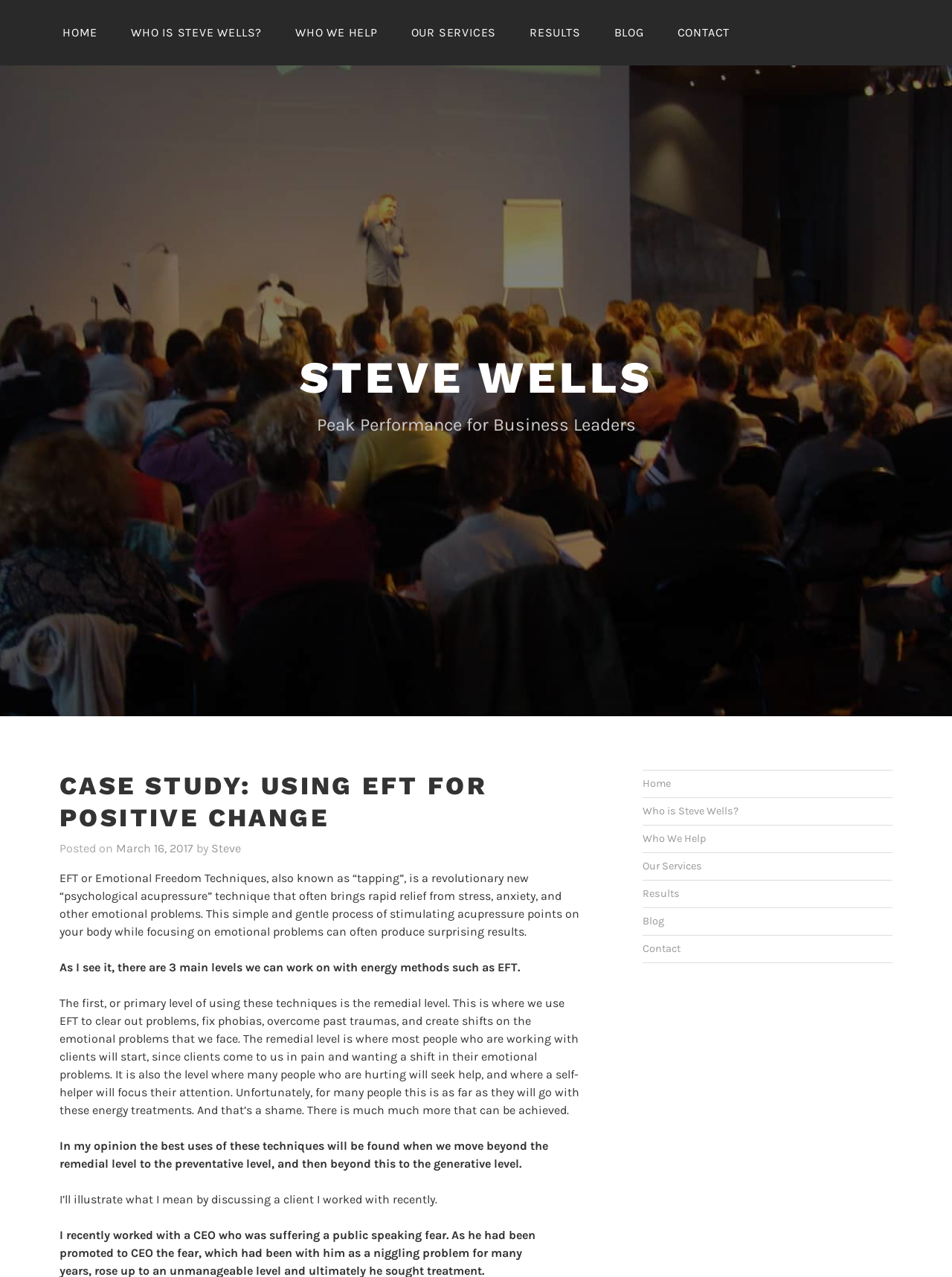Identify the bounding box coordinates of the clickable region necessary to fulfill the following instruction: "Go to the 'CONTACT' page". The bounding box coordinates should be four float numbers between 0 and 1, i.e., [left, top, right, bottom].

[0.696, 0.009, 0.782, 0.042]